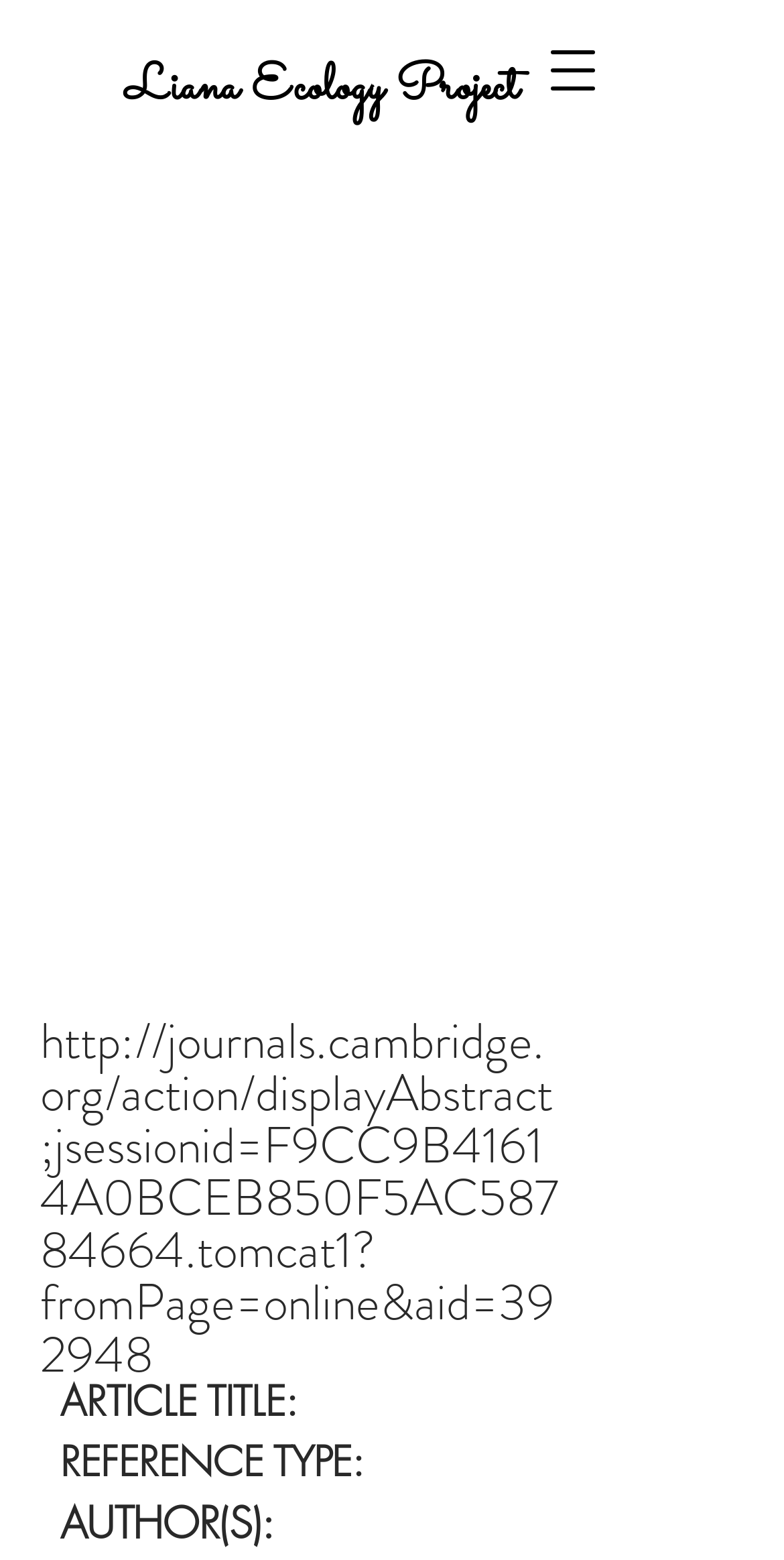From the webpage screenshot, predict the bounding box of the UI element that matches this description: "http://journals.cambridge.org/action/displayAbstract;jsessionid=F9CC9B41614A0BCEB850F5AC58784664.tomcat1?fromPage=online&aid=392948".

[0.051, 0.645, 0.713, 0.892]